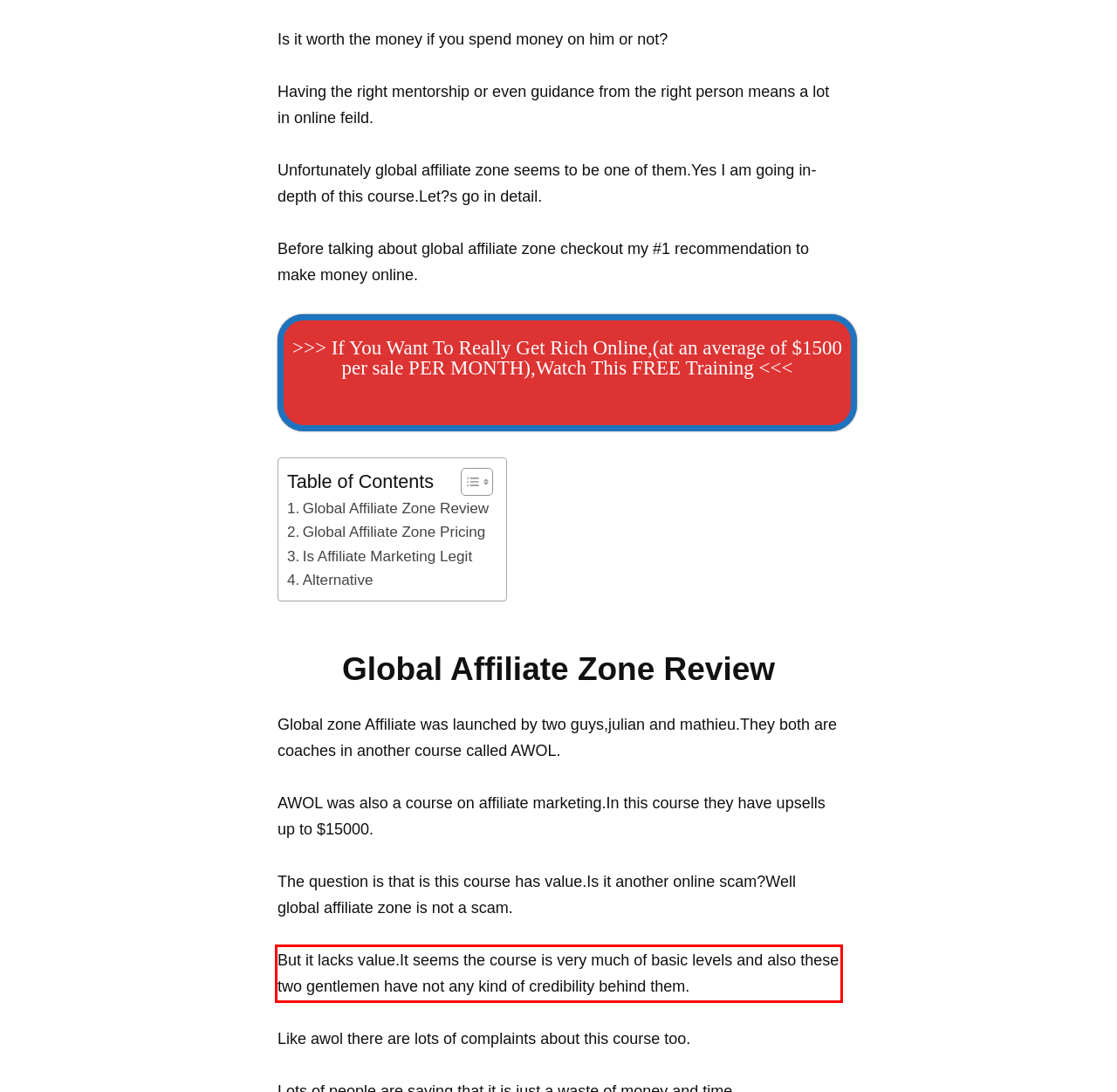Please extract the text content within the red bounding box on the webpage screenshot using OCR.

But it lacks value.It seems the course is very much of basic levels and also these two gentlemen have not any kind of credibility behind them.